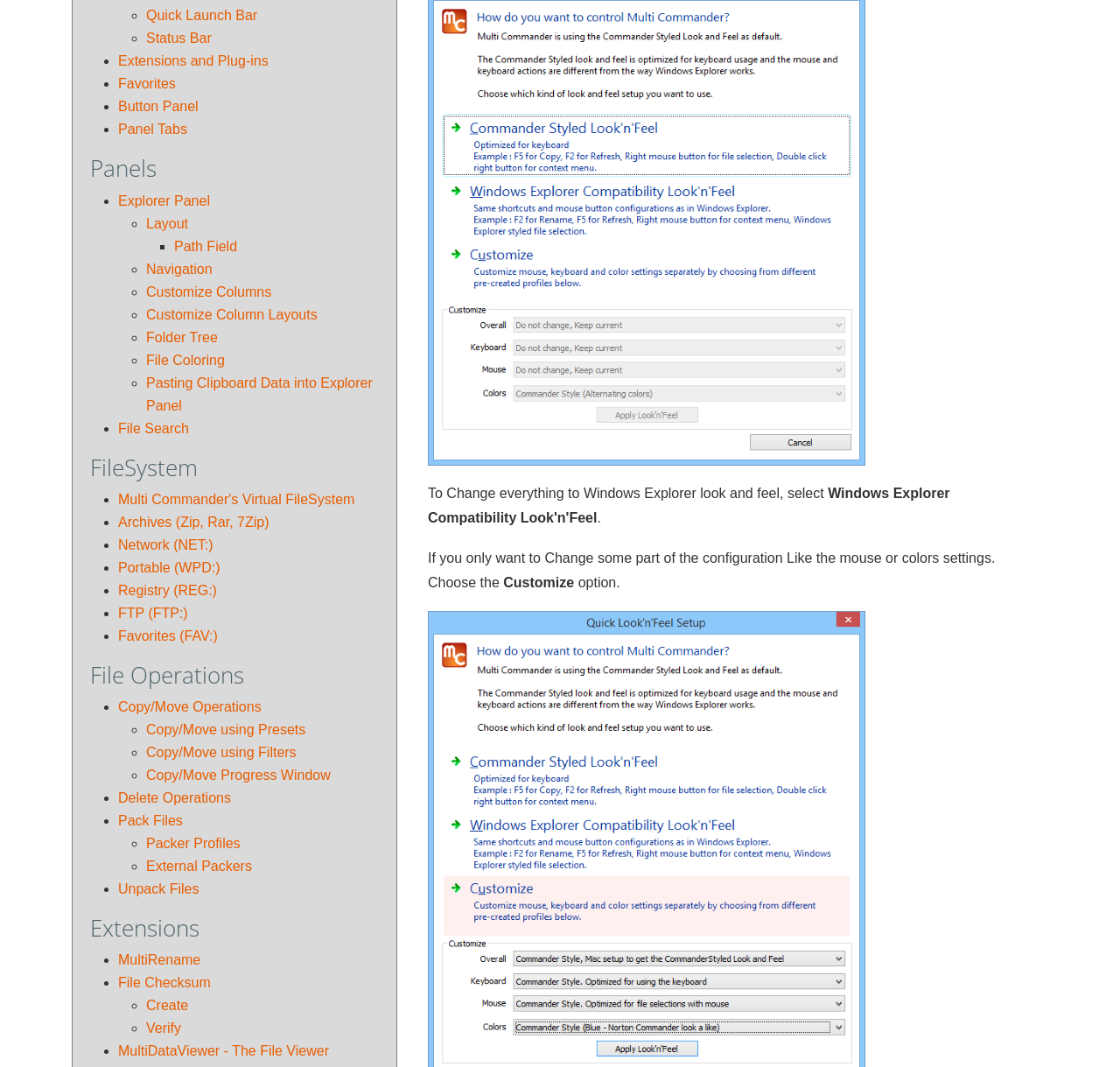Determine the bounding box coordinates for the UI element matching this description: "File Checksum".

[0.105, 0.914, 0.188, 0.928]